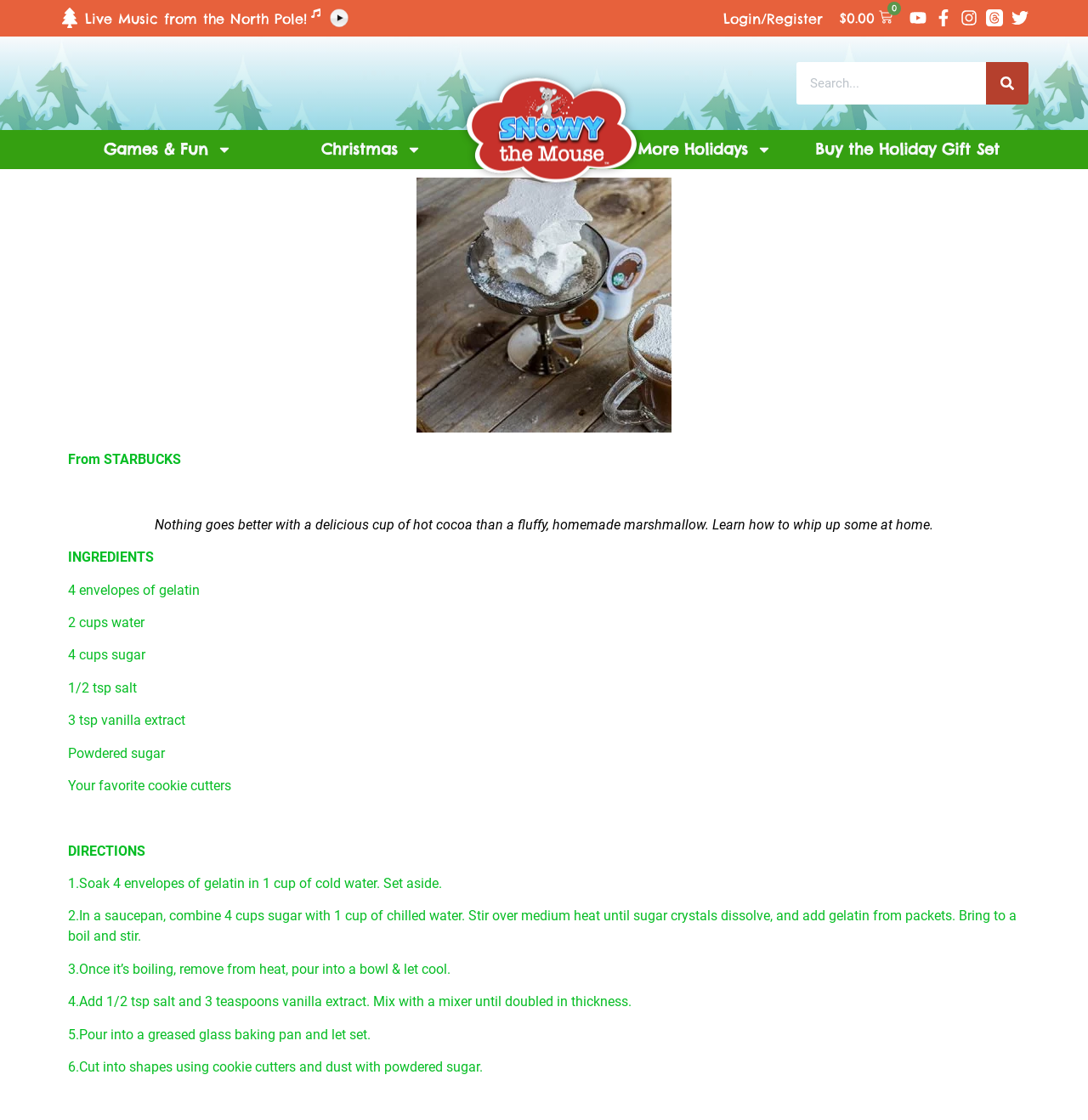Please find the bounding box coordinates of the element that needs to be clicked to perform the following instruction: "View Christmas page". The bounding box coordinates should be four float numbers between 0 and 1, represented as [left, top, right, bottom].

[0.255, 0.116, 0.429, 0.151]